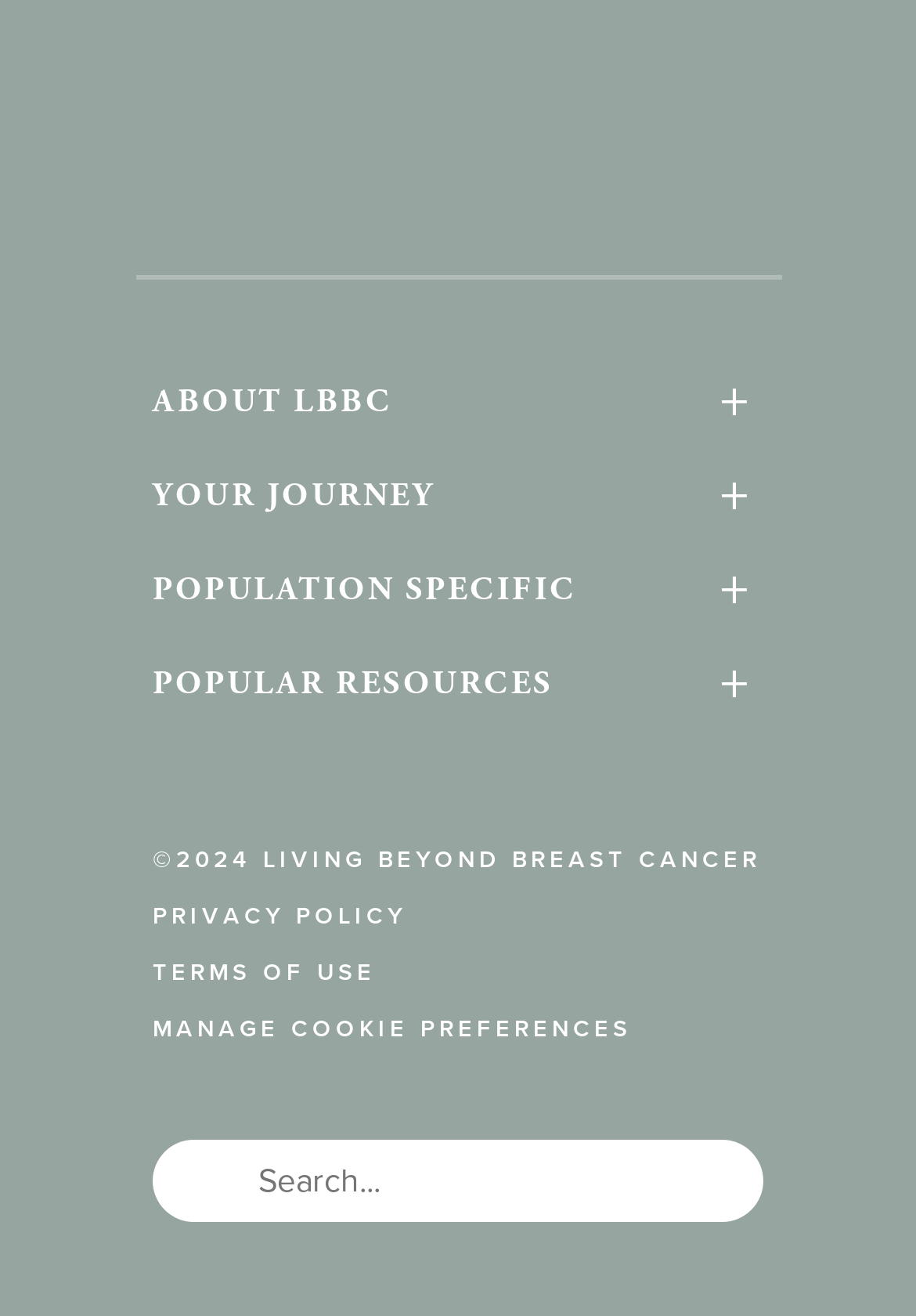Could you please study the image and provide a detailed answer to the question:
What is the purpose of the textbox at the bottom?

The textbox at the bottom has a placeholder text 'Search...', indicating that it is used for searching purposes.